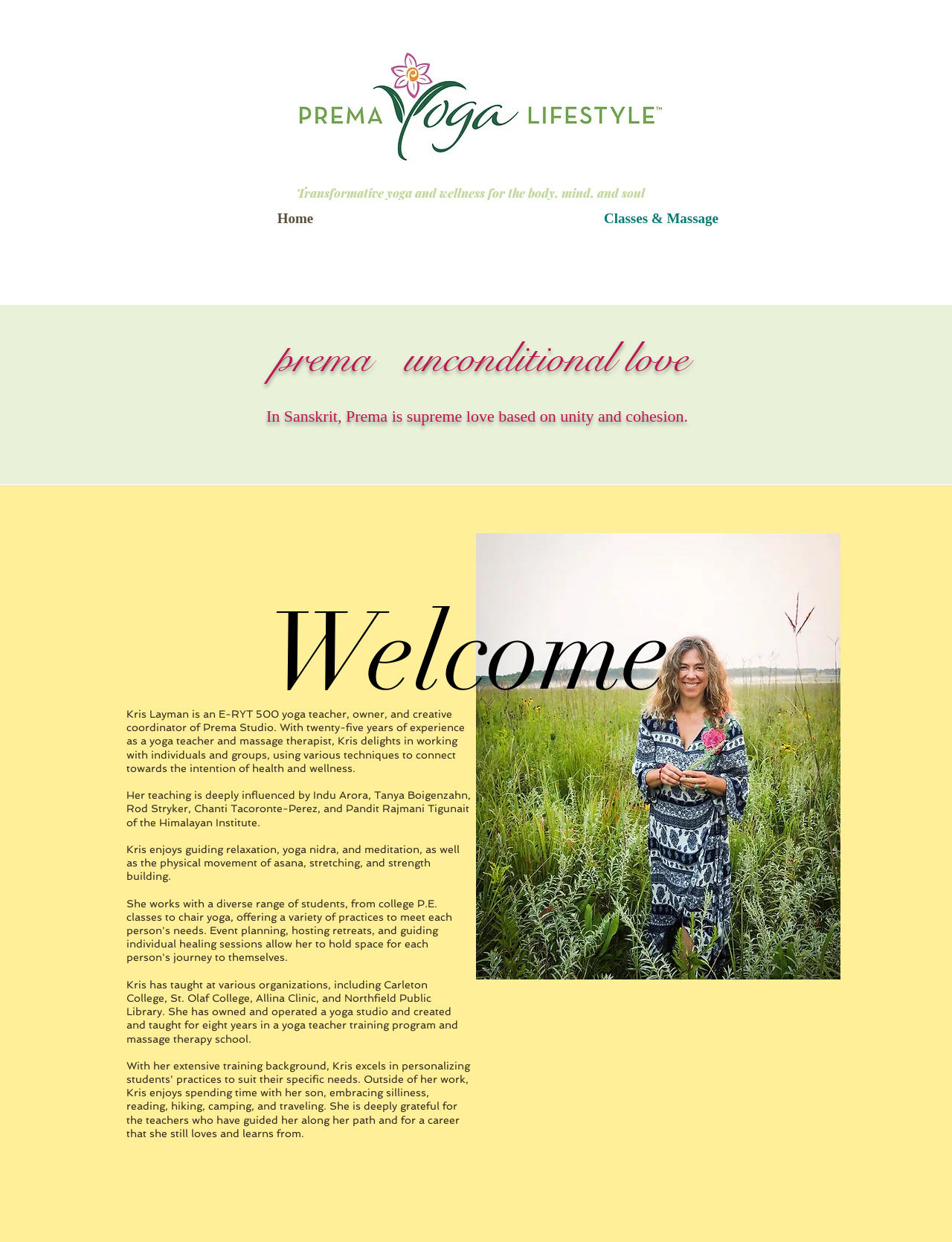Provide an in-depth description of the elements and layout of the webpage.

The webpage is dedicated to Prema Studio, a yoga and wellness center in Northfield. At the top of the page, there is a large image of the studio, taking up about half of the screen width. Below the image, there is a heading that reads "Transformative yoga and wellness for the body, mind, and soul". 

To the left of the heading, there is a navigation menu labeled "Site" with links to "Home" and "Classes & Massage". 

Below the navigation menu, there are several headings that appear to be a poetic description of the concept of "Prema", which means supreme love based on unity and cohesion in Sanskrit. 

On the right side of the page, there is a large image of a person, likely a teacher or instructor at the studio. Below the image, there is a heading that reads "Welcome". 

The main content of the page is a biography of Kris Layman, the owner and creative coordinator of Prema Studio. The text describes her experience as a yoga teacher and massage therapist, her teaching style, and her background. There are several paragraphs of text that provide more details about her qualifications and experience.